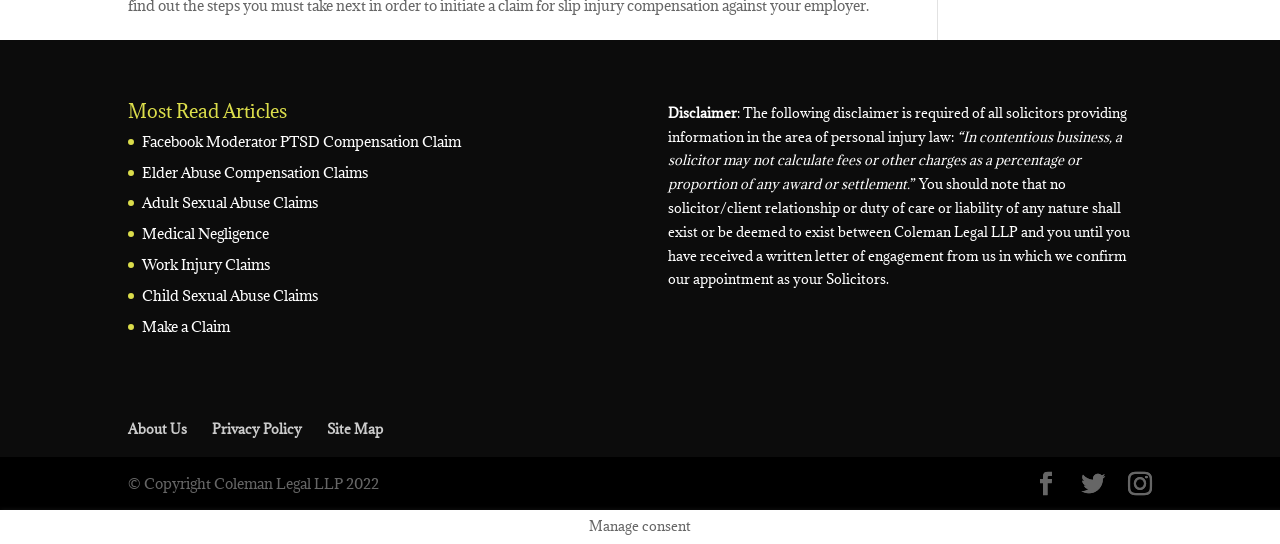Please provide a brief answer to the question using only one word or phrase: 
What type of claims can be made on this website?

Personal injury